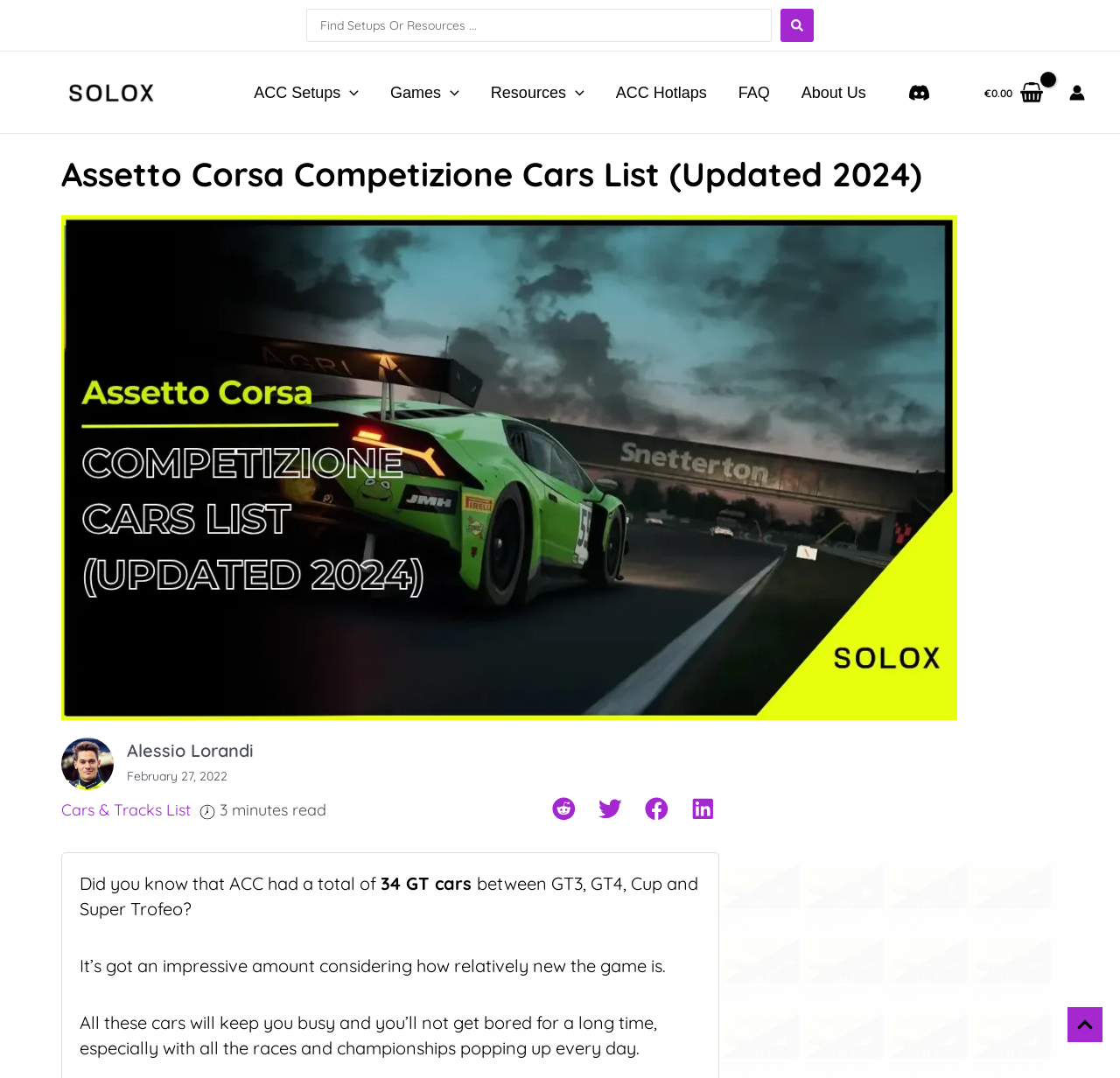Show the bounding box coordinates of the region that should be clicked to follow the instruction: "Toggle ACC Setups menu."

[0.213, 0.057, 0.334, 0.114]